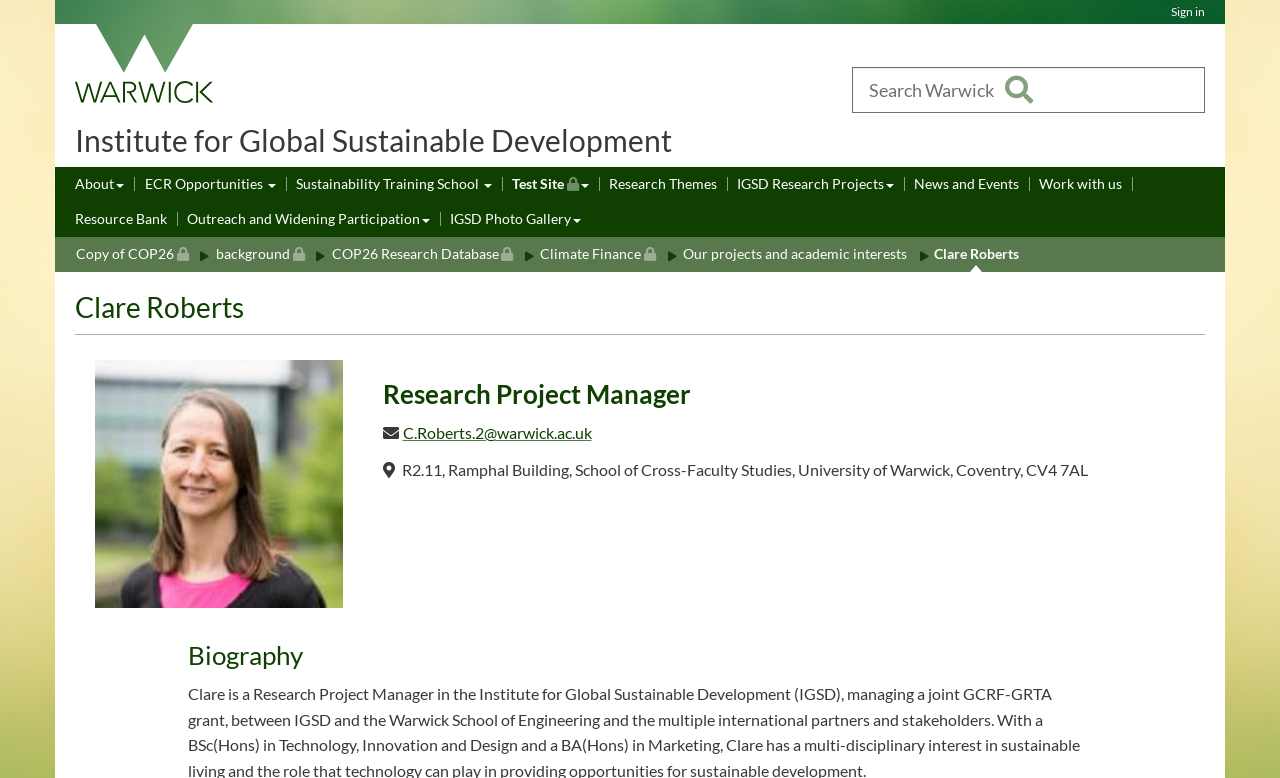What is the email address of Clare Roberts?
Based on the image, please offer an in-depth response to the question.

I found the answer by looking at the link element with the text 'C.Roberts.2@warwick.ac.uk' which is located below the heading element with the text 'Clare Roberts'.